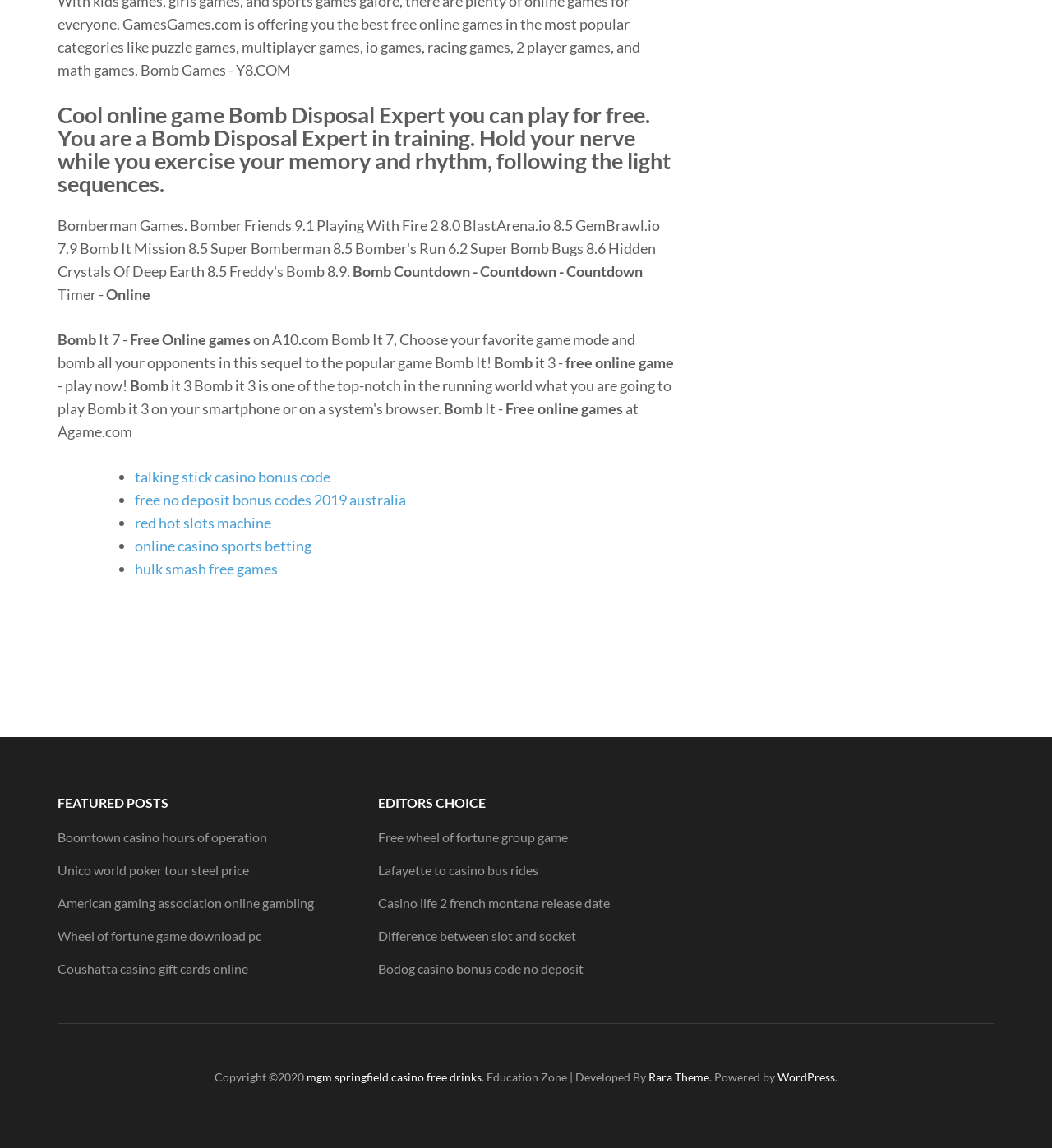Identify the bounding box coordinates of the section that should be clicked to achieve the task described: "Click on online casino sports betting link".

[0.128, 0.467, 0.296, 0.483]